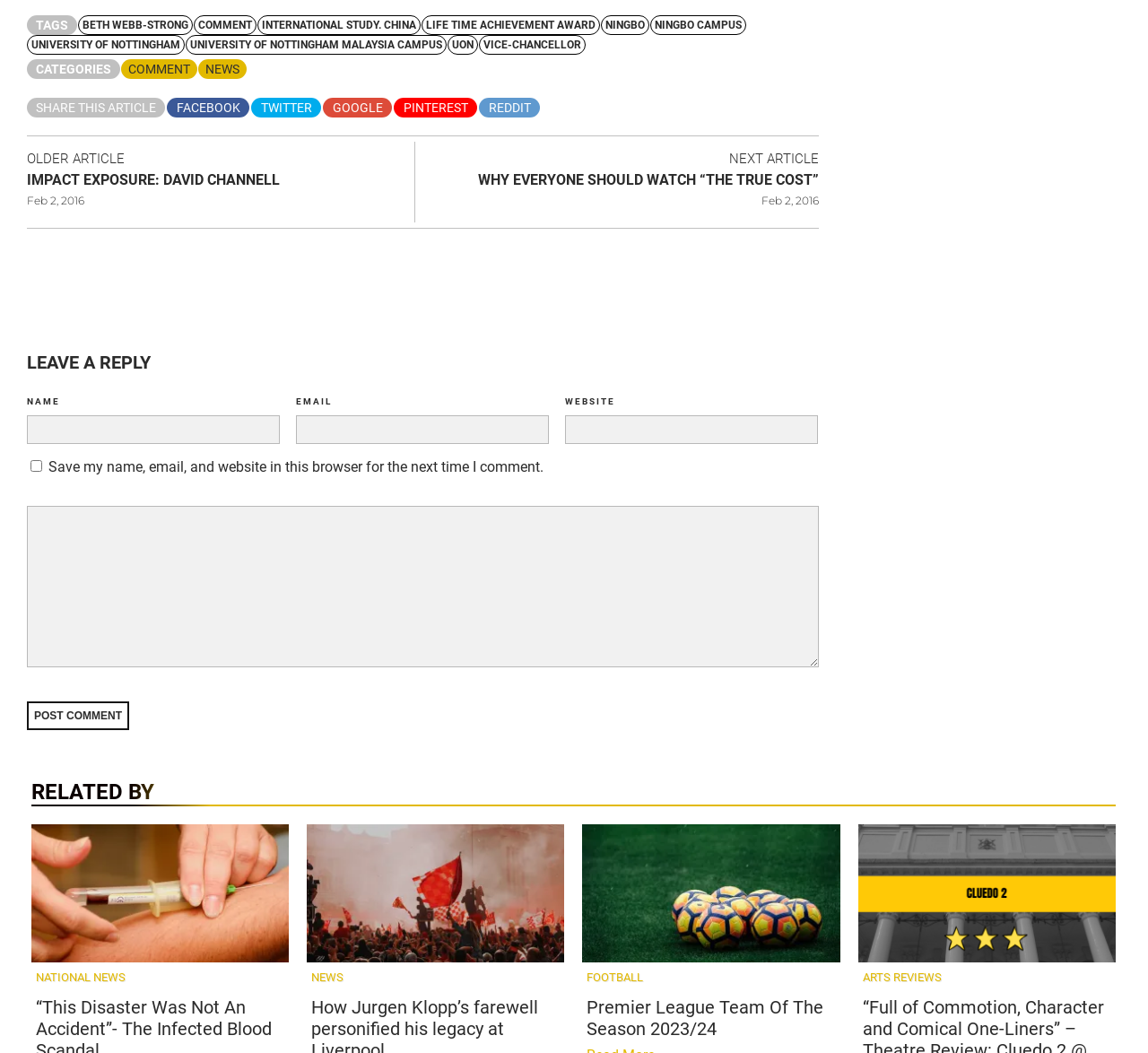Specify the bounding box coordinates of the element's area that should be clicked to execute the given instruction: "Click on the 'BETH WEBB-STRONG' link". The coordinates should be four float numbers between 0 and 1, i.e., [left, top, right, bottom].

[0.068, 0.014, 0.168, 0.033]